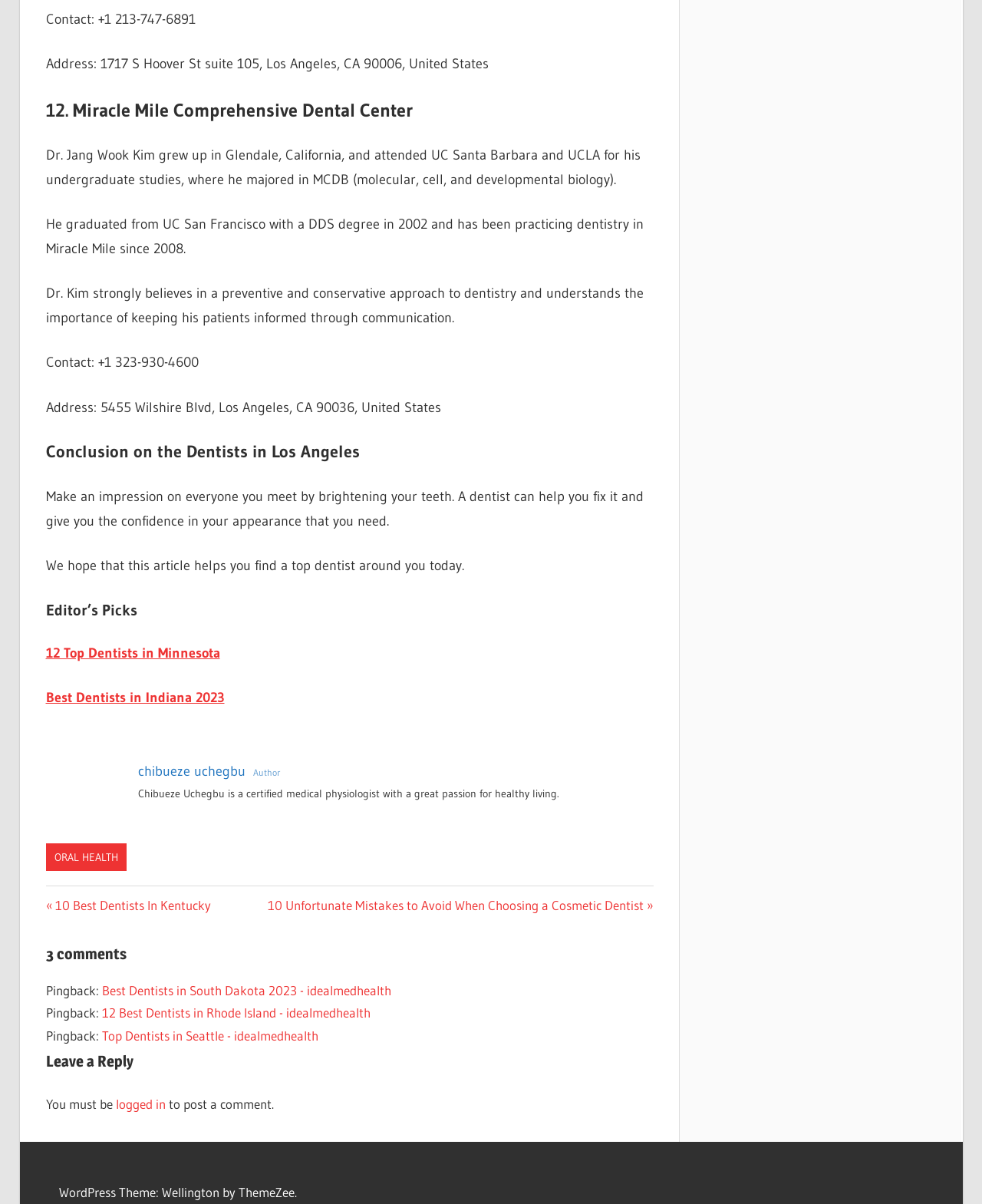Pinpoint the bounding box coordinates of the clickable area needed to execute the instruction: "Go to the post navigation". The coordinates should be specified as four float numbers between 0 and 1, i.e., [left, top, right, bottom].

[0.046, 0.735, 0.665, 0.762]